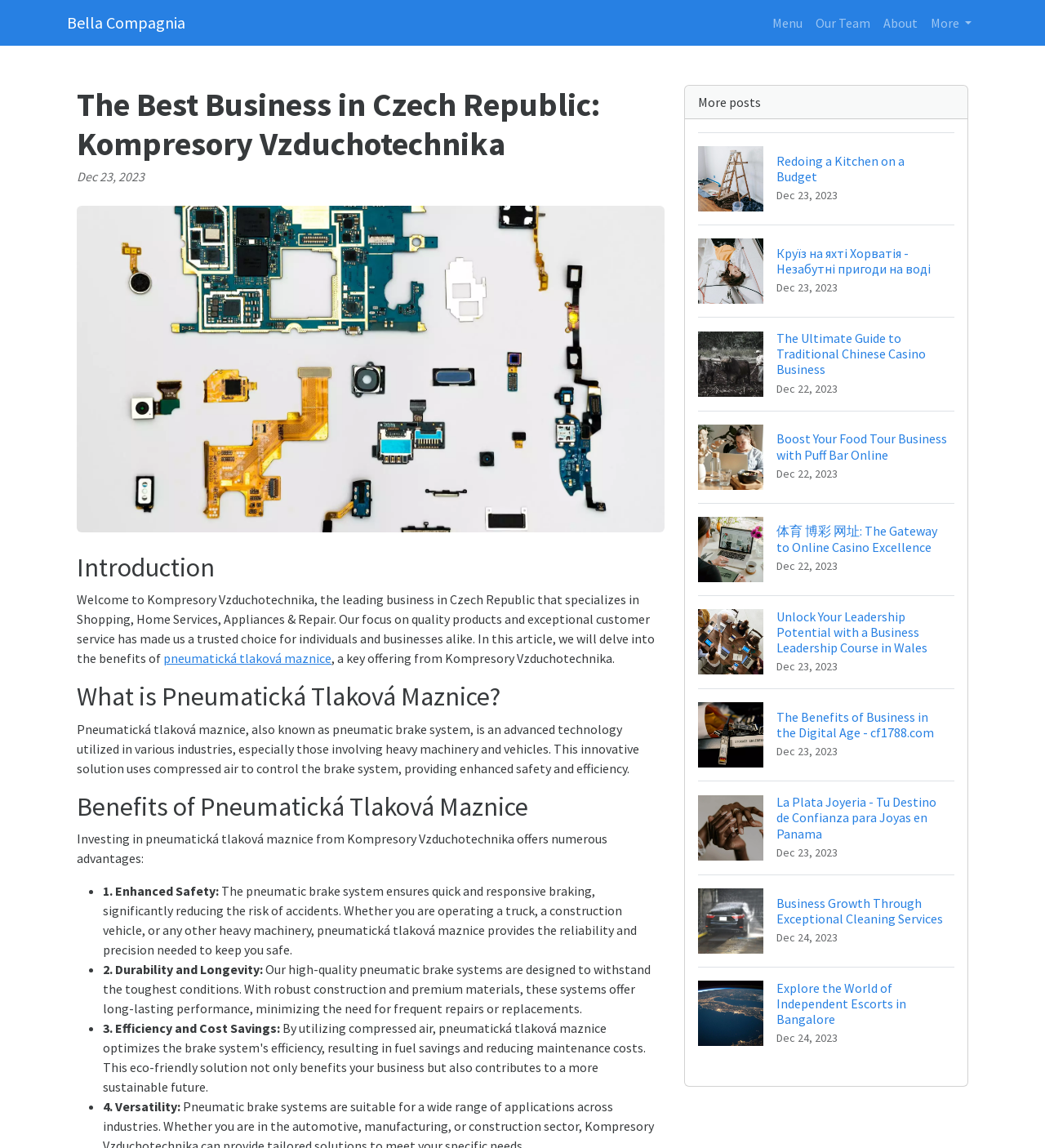Provide a thorough summary of the webpage.

The webpage is about Kompresory Vzduchotechnika, a leading business in the Czech Republic that specializes in Shopping, Home Services, Appliances & Repair. At the top, there are several links to other pages, including "Bella Compagnia", "Menu", "Our Team", "About", and a "More" button. Below these links, there is a header section with the title "The Best Business in Czech Republic: Kompresory Vzduchotechnika" and a date "Dec 23, 2023". 

To the right of the header section, there is an image. Below the header section, there is an introduction to Kompresory Vzduchotechnika, which mentions that the company focuses on quality products and exceptional customer service. The introduction also mentions pneumatická tlaková maznice, a key offering from the company.

The webpage then delves into the benefits of pneumatická tlaková maznice, which is an advanced technology used in various industries. The benefits include enhanced safety, durability and longevity, efficiency and cost savings, and versatility.

Below the section on benefits, there are several links to other articles, each with an image and a heading. These articles have titles such as "Redoing a Kitchen on a Budget", "Круїз на яхті Хорватія - Незабутні пригоди на воді", and "The Ultimate Guide to Traditional Chinese Casino Business". These links are arranged in a vertical list, with the most recent articles at the top.